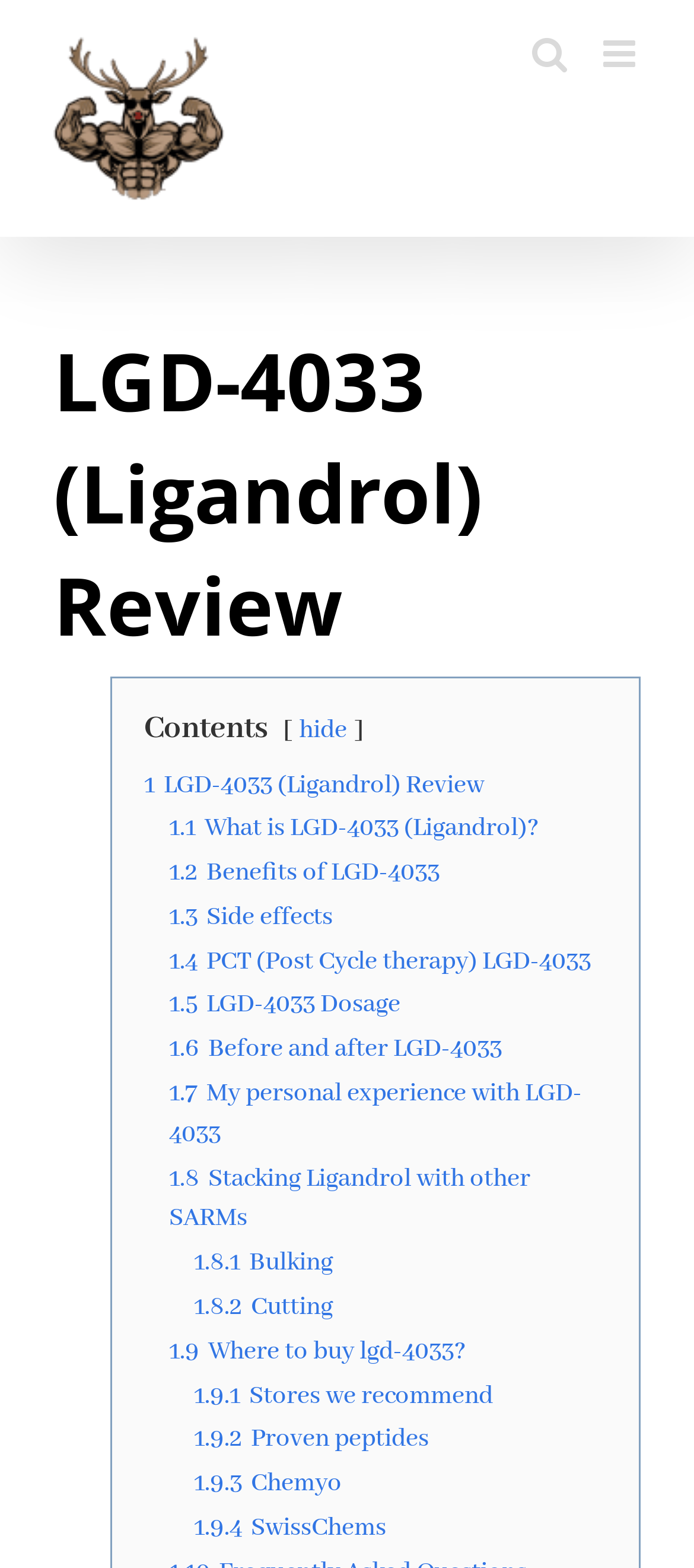Produce an extensive caption that describes everything on the webpage.

This webpage is a detailed review of LGD-4033, also known as Ligandrol, written by an experienced bodybuilder. At the top left corner, there is a navigation menu labeled "Main Menu" with a Powerdeer logo, which is an image. On the top right corner, there are two links: "Toggle mobile menu" and "Toggle mobile search".

Below the navigation menu, there is a heading that reads "LGD-4033 (Ligandrol) Review". Underneath this heading, there is a table of contents with links to different sections of the review, including "What is LGD-4033 (Ligandrol)?", "Benefits of LGD-4033", "Side effects", and more.

The main content of the review is organized into sections, each with a link to a specific topic. The sections are stacked vertically, with the first section starting from the top left corner of the page. The links to each section are indented, indicating a hierarchical structure.

There are 9 main sections in the review, including "What is LGD-4033 (Ligandrol)?", "Benefits of LGD-4033", "Side effects", "PCT (Post Cycle therapy) LGD-4033", "LGD-4033 Dosage", "Before and after LGD-4033", "My personal experience with LGD-4033", "Stacking Ligandrol with other SARMs", and "Where to buy lgd-4033?". Some of these sections have sub-sections, such as "Bulking" and "Cutting" under "Stacking Ligandrol with other SARMs", and "Stores we recommend", "Proven peptides", "Chemyo", and "SwissChems" under "Where to buy lgd-4033?".

Overall, the webpage is a comprehensive review of LGD-4033, covering its benefits, side effects, dosage, and where to buy it, with a clear and organized structure.